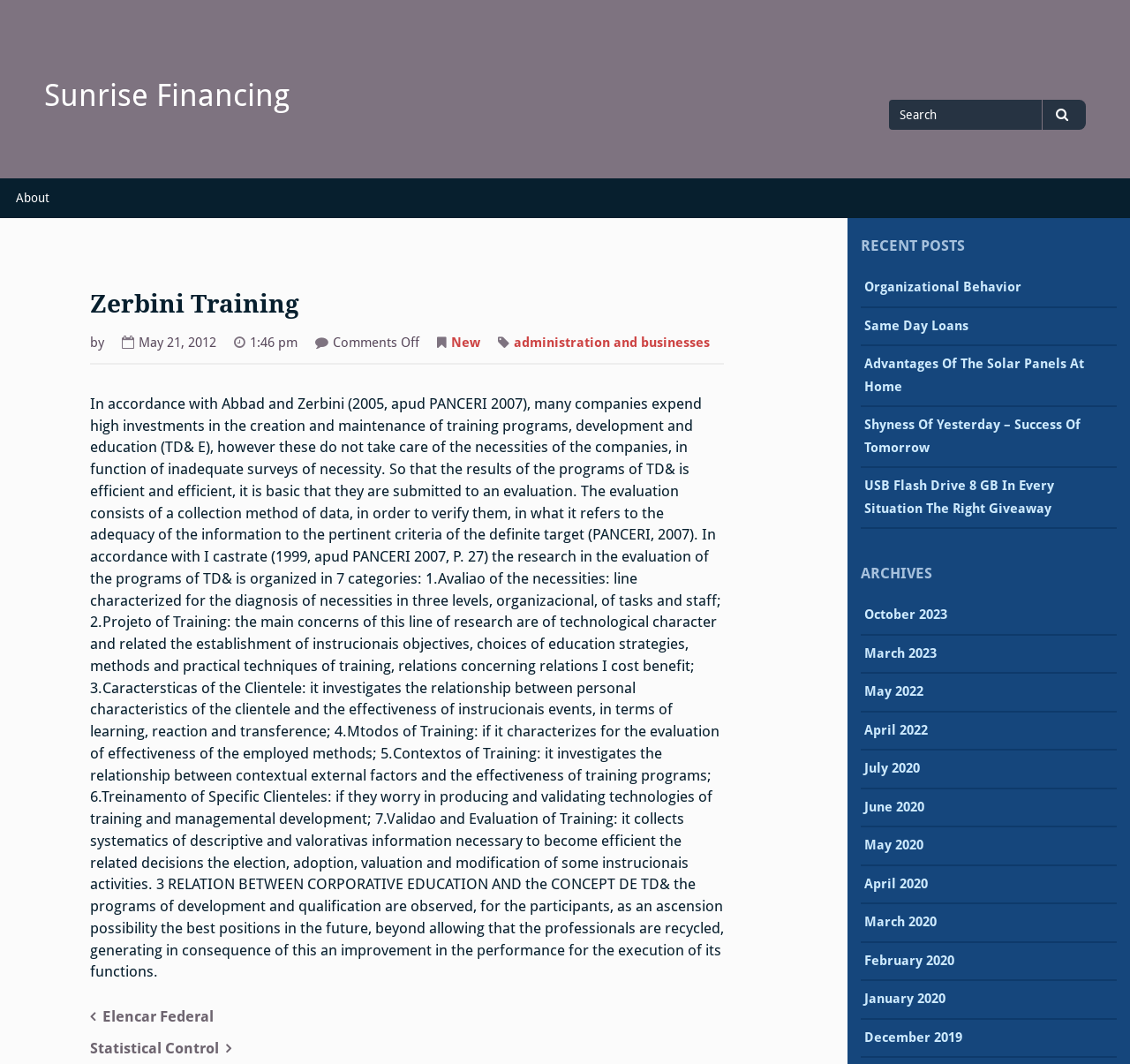How many categories are there in the research of TD& evaluation?
Using the screenshot, give a one-word or short phrase answer.

7